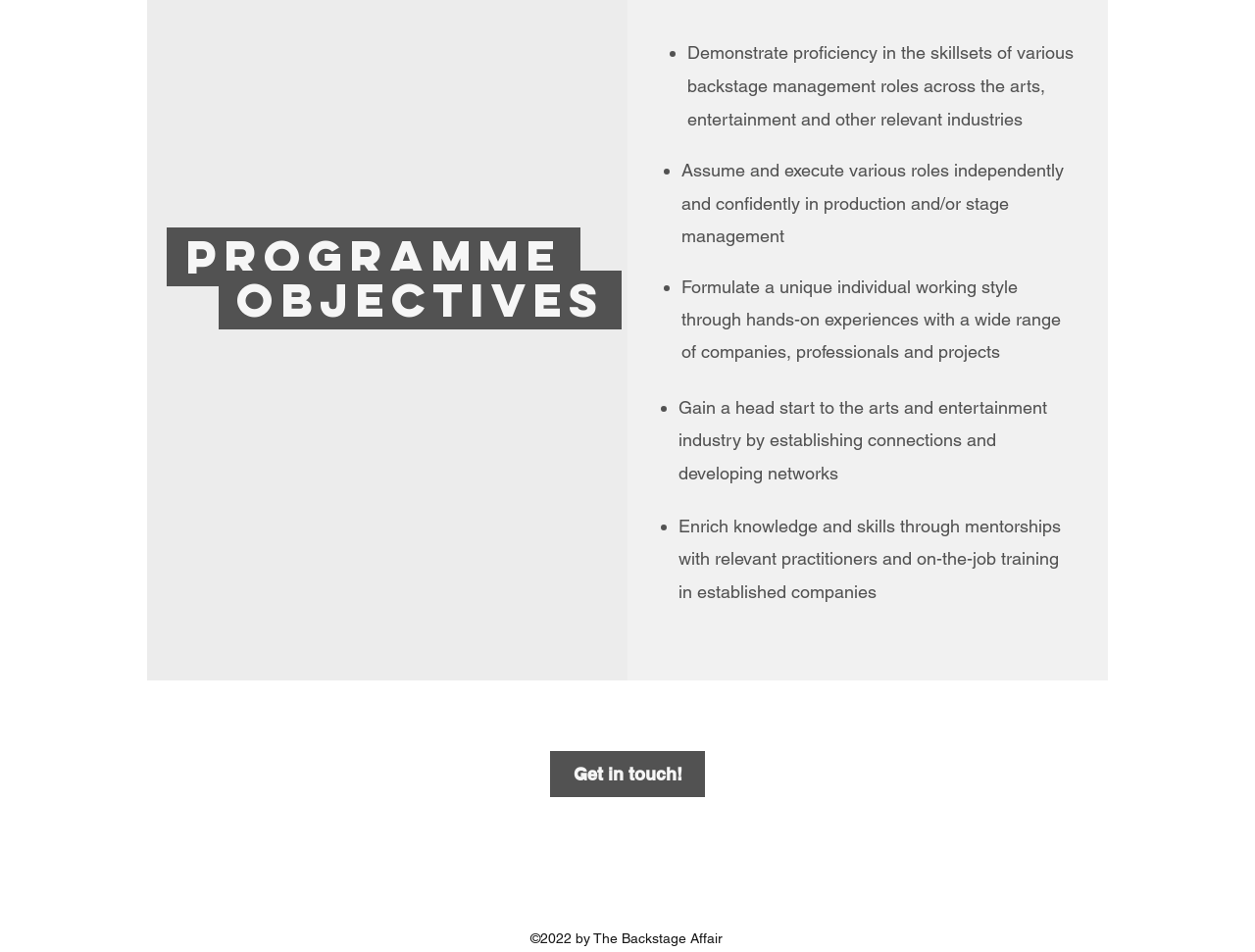Answer the question in one word or a short phrase:
What is the call-to-action on this webpage?

Get in touch!